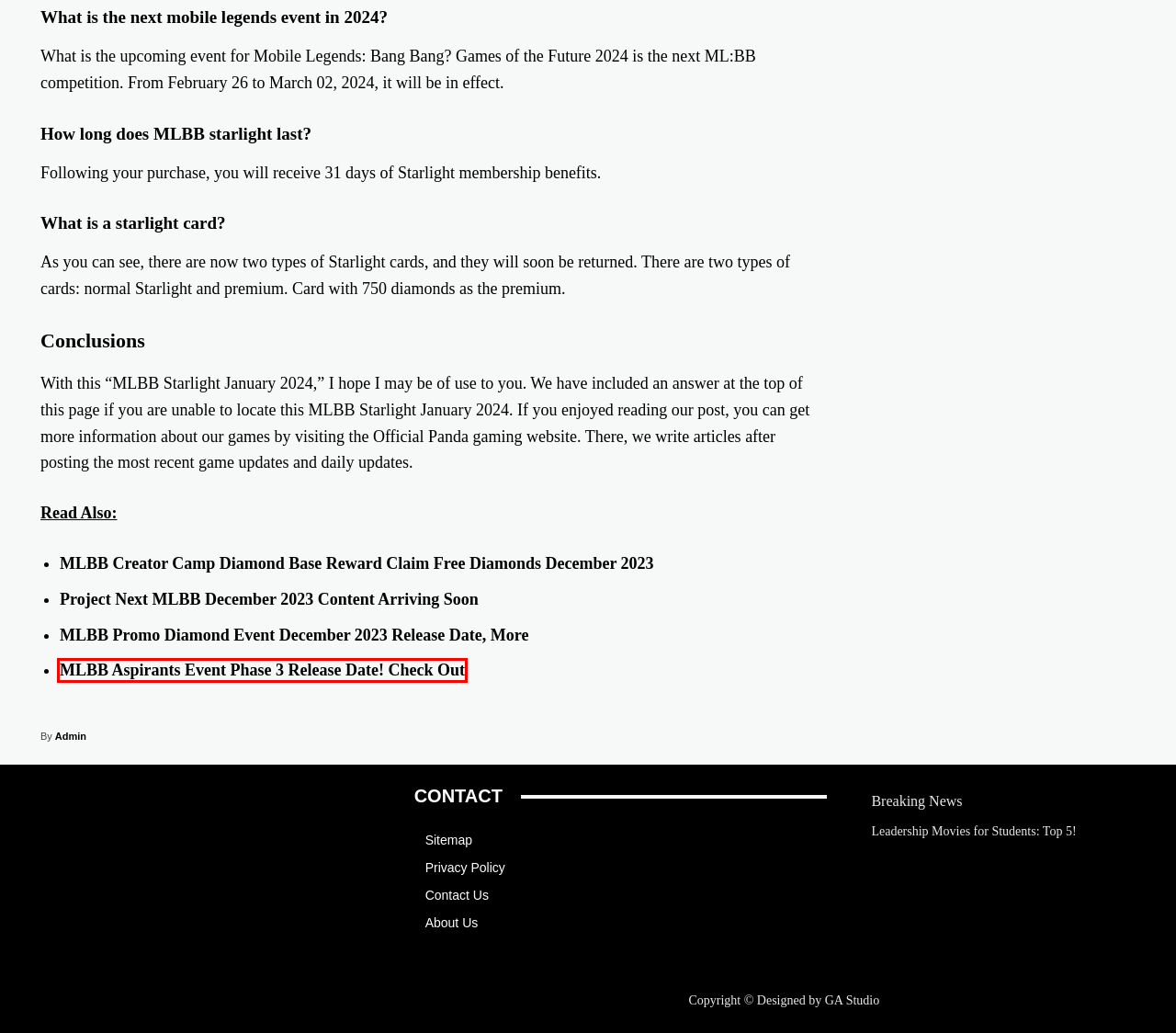Please examine the screenshot provided, which contains a red bounding box around a UI element. Select the webpage description that most accurately describes the new page displayed after clicking the highlighted element. Here are the candidates:
A. "Hope is the thing with Feathers" HSR Location Guide! - OfficialPanda
B. Crusader Kings 3 Update 1.12.5 Patch Notes! Full List 2024 - OfficialPanda
C. Latest PC Gaming News - Stay Informed with the Latest Developments and Releases! - OfficialPanda
D. MLBB Creator Camp Diamond Base Reward Claim Free Diamonds January 2024
E. Project Next MLBB January 2024 Content Arriving Soon - OfficialPanda
F. Web design & development Archives - Newspaper Momentum PRO Prebuilt Website
G. MLBB Promo Diamond Event January 2024 Release Date, More
H. MLBB Aspirants Event Phase 3 Release Date! Check Out - OfficialPanda

H